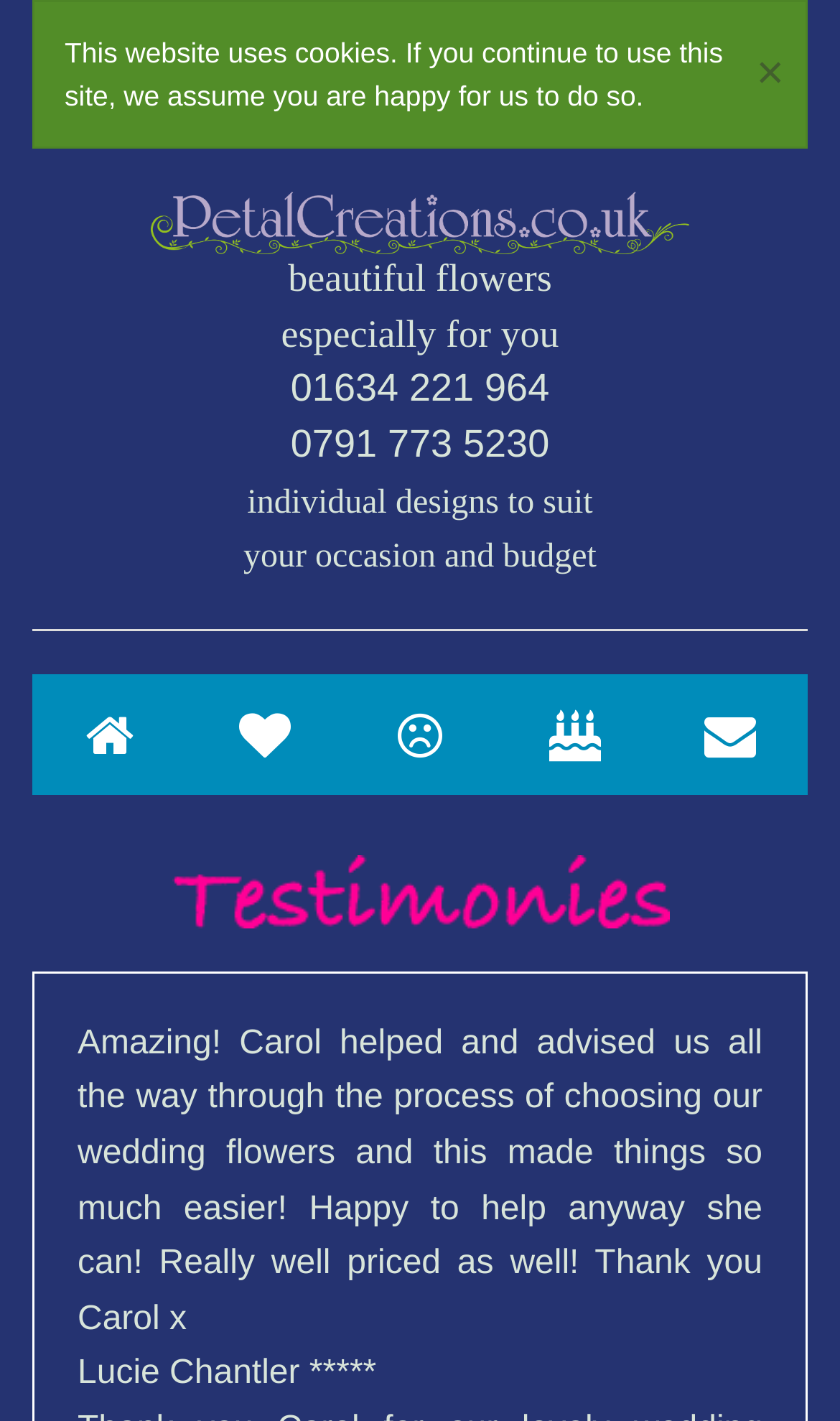Give a concise answer using one word or a phrase to the following question:
What is the name of the person who wrote the first testimonial?

Lucie Chantler